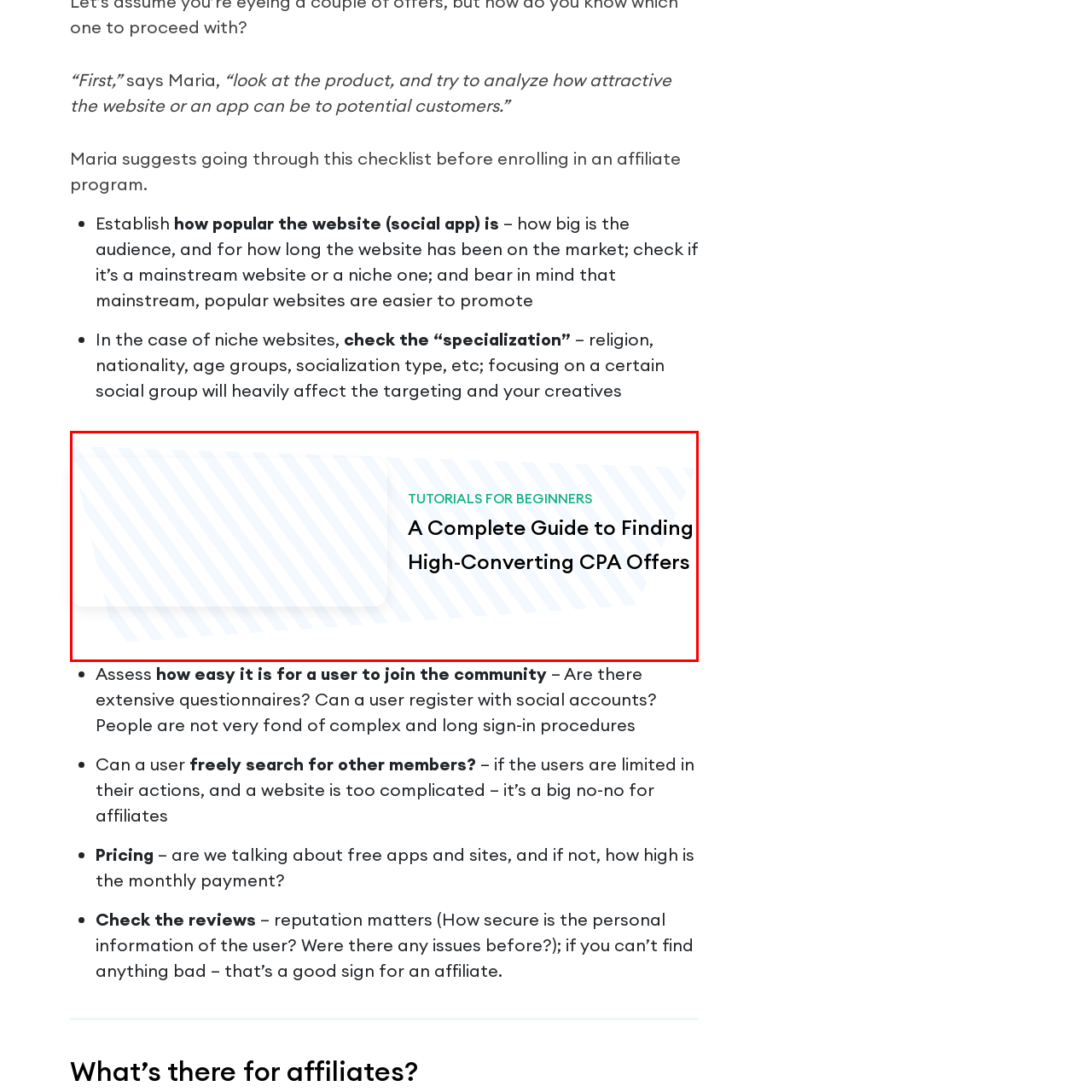Direct your attention to the segment of the image enclosed by the red boundary and answer the ensuing question in detail: What is the main focus of the guide?

The main title of the banner, displayed prominently in bold font, emphasizes the focus on discovering CPA offers that yield high conversion rates, which is an essential aspect for marketers looking to optimize their affiliate strategies.